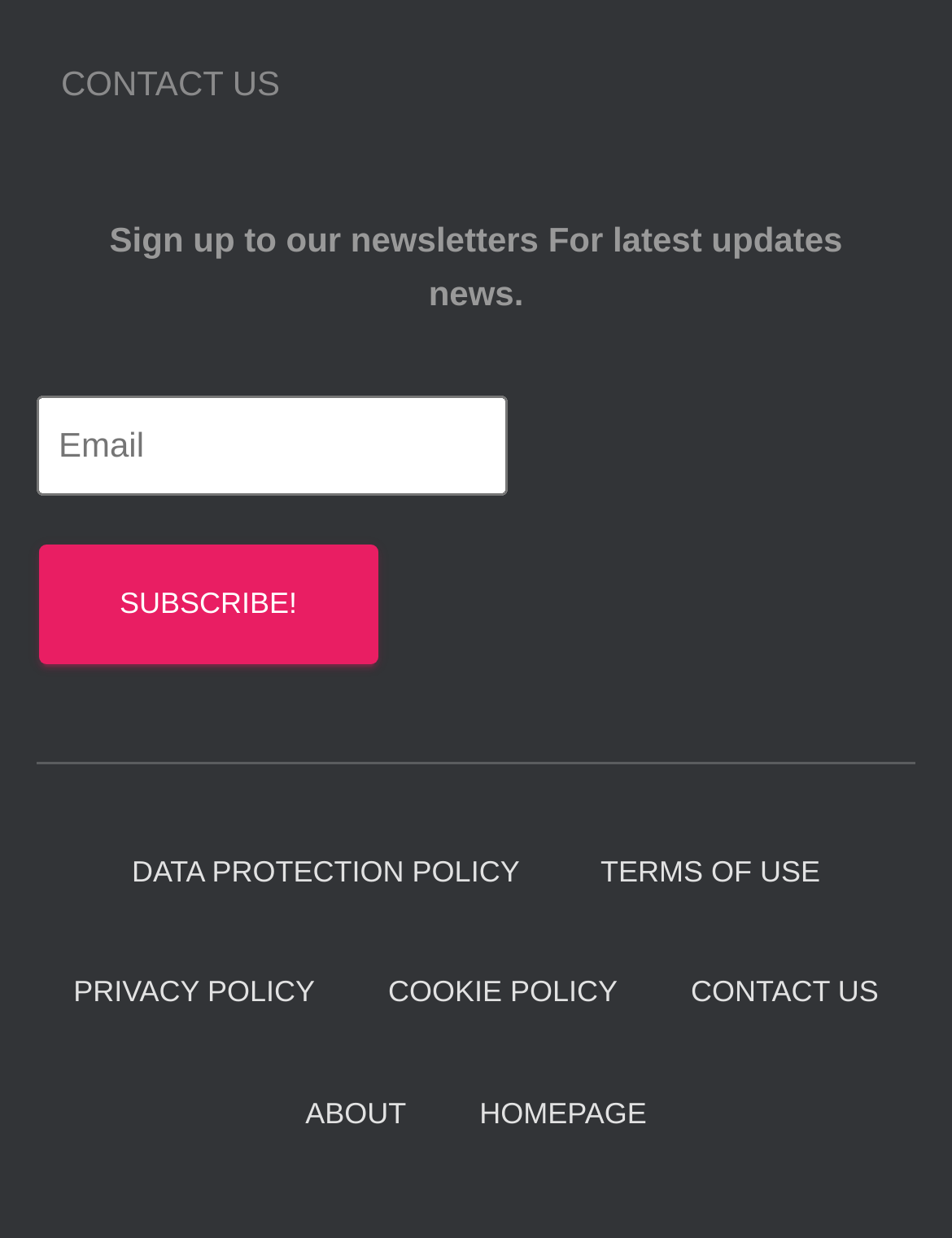Determine the bounding box coordinates for the clickable element required to fulfill the instruction: "View data protection policy". Provide the coordinates as four float numbers between 0 and 1, i.e., [left, top, right, bottom].

[0.1, 0.657, 0.592, 0.754]